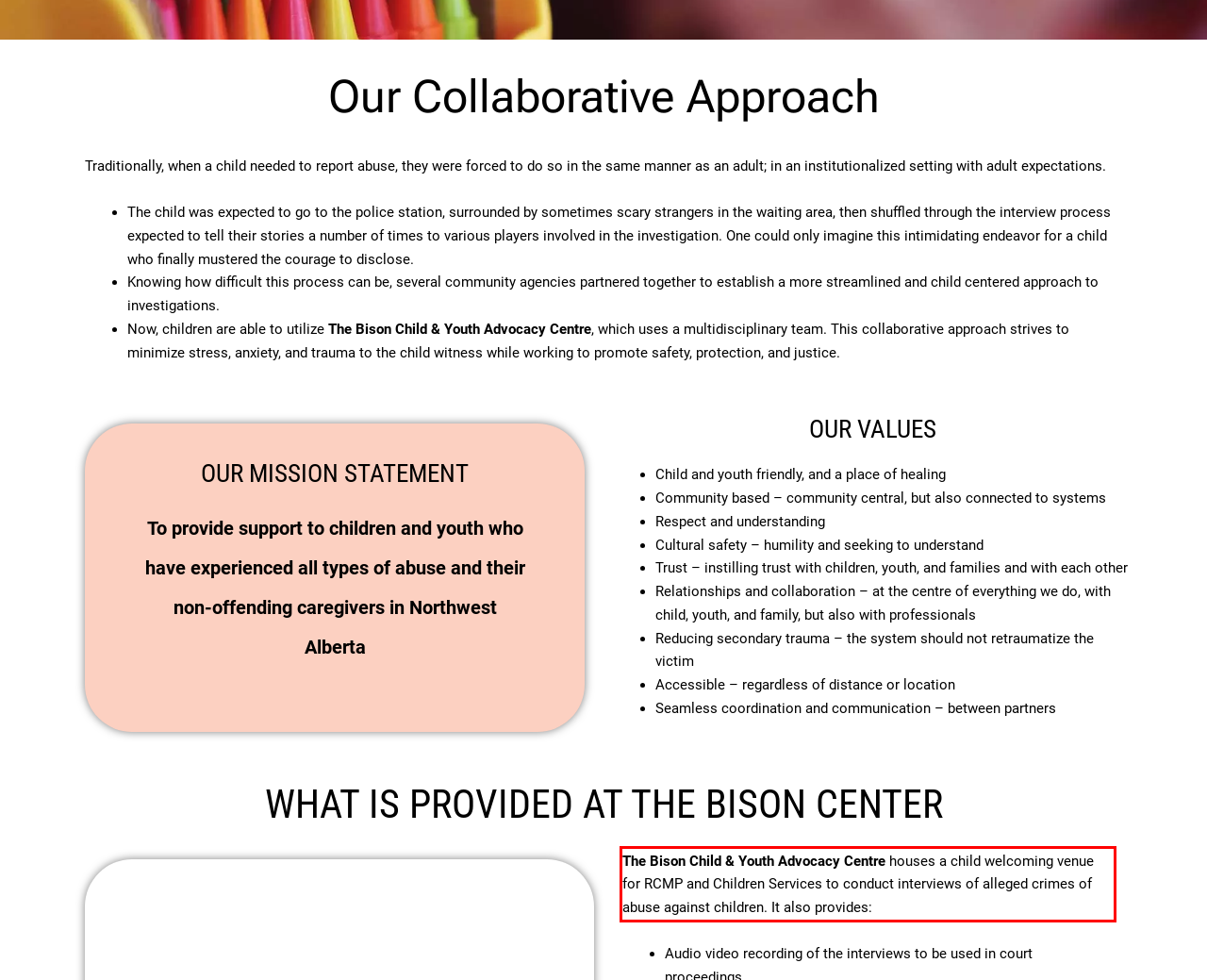Review the webpage screenshot provided, and perform OCR to extract the text from the red bounding box.

The Bison Child & Youth Advocacy Centre houses a child welcoming venue for RCMP and Children Services to conduct interviews of alleged crimes of abuse against children. It also provides: